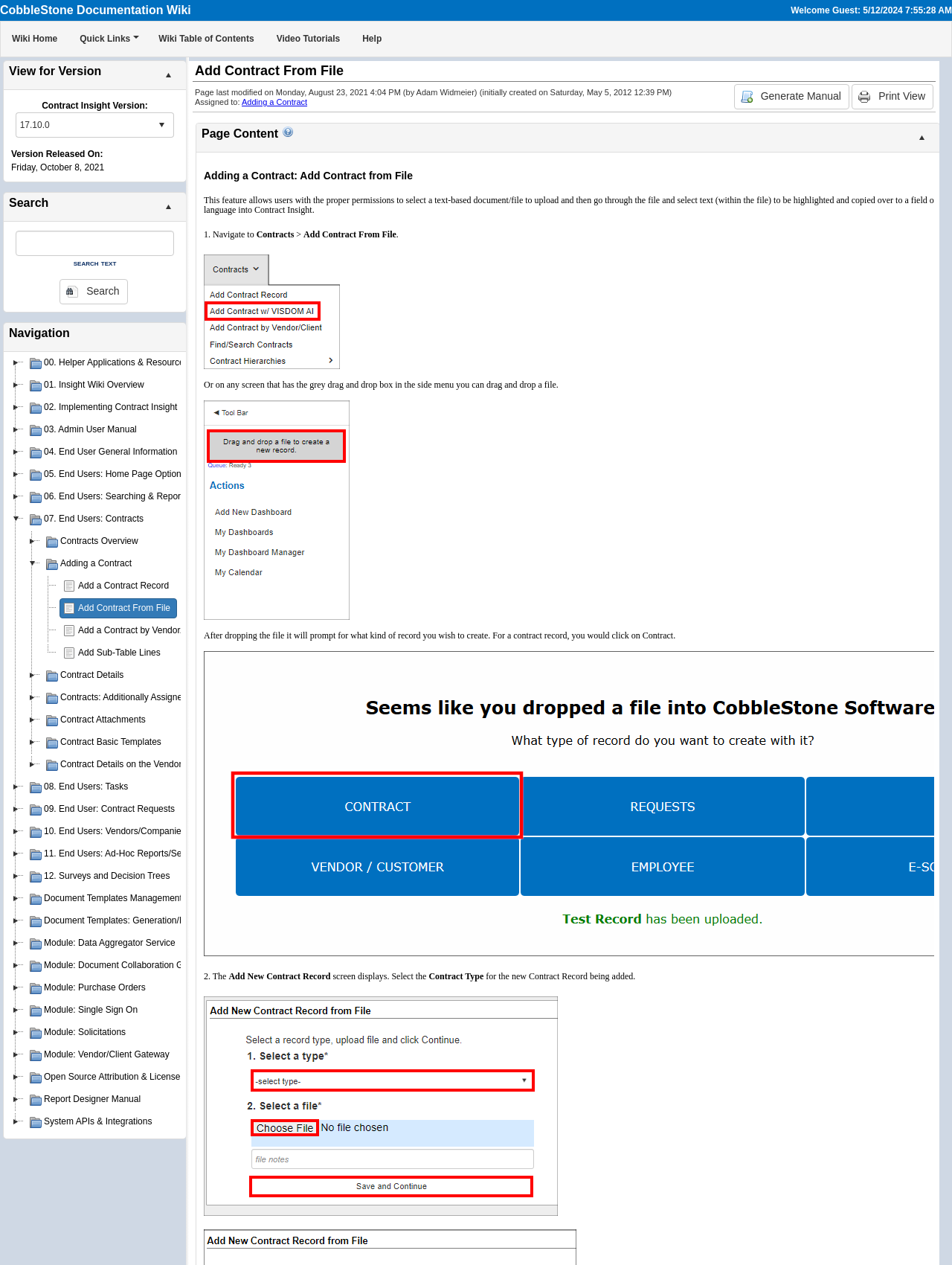Highlight the bounding box coordinates of the element that should be clicked to carry out the following instruction: "Click Wiki Home". The coordinates must be given as four float numbers ranging from 0 to 1, i.e., [left, top, right, bottom].

[0.001, 0.017, 0.072, 0.045]